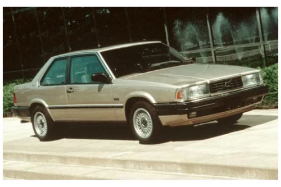What is the design style of the Volvo 780 2 Door Coupe?
Give a comprehensive and detailed explanation for the question.

The caption describes the car's design as 'classic styling', which implies that the design style of the Volvo 780 2 Door Coupe is classic.